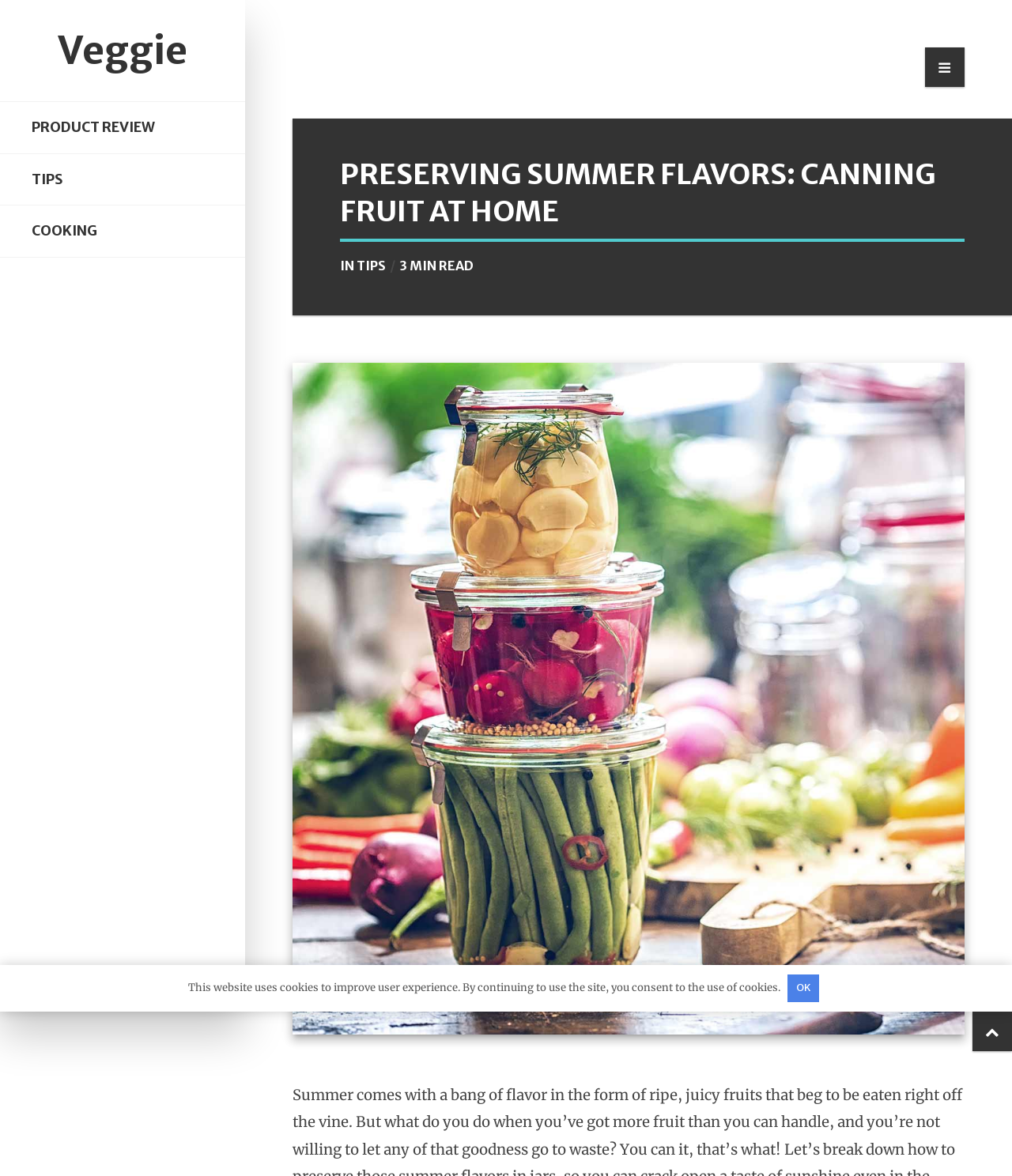How many minutes does it take to read the article?
Provide a detailed and well-explained answer to the question.

I found the answer by looking at the text '3 MIN READ' located below the title of the article. This text indicates the estimated time it takes to read the article.